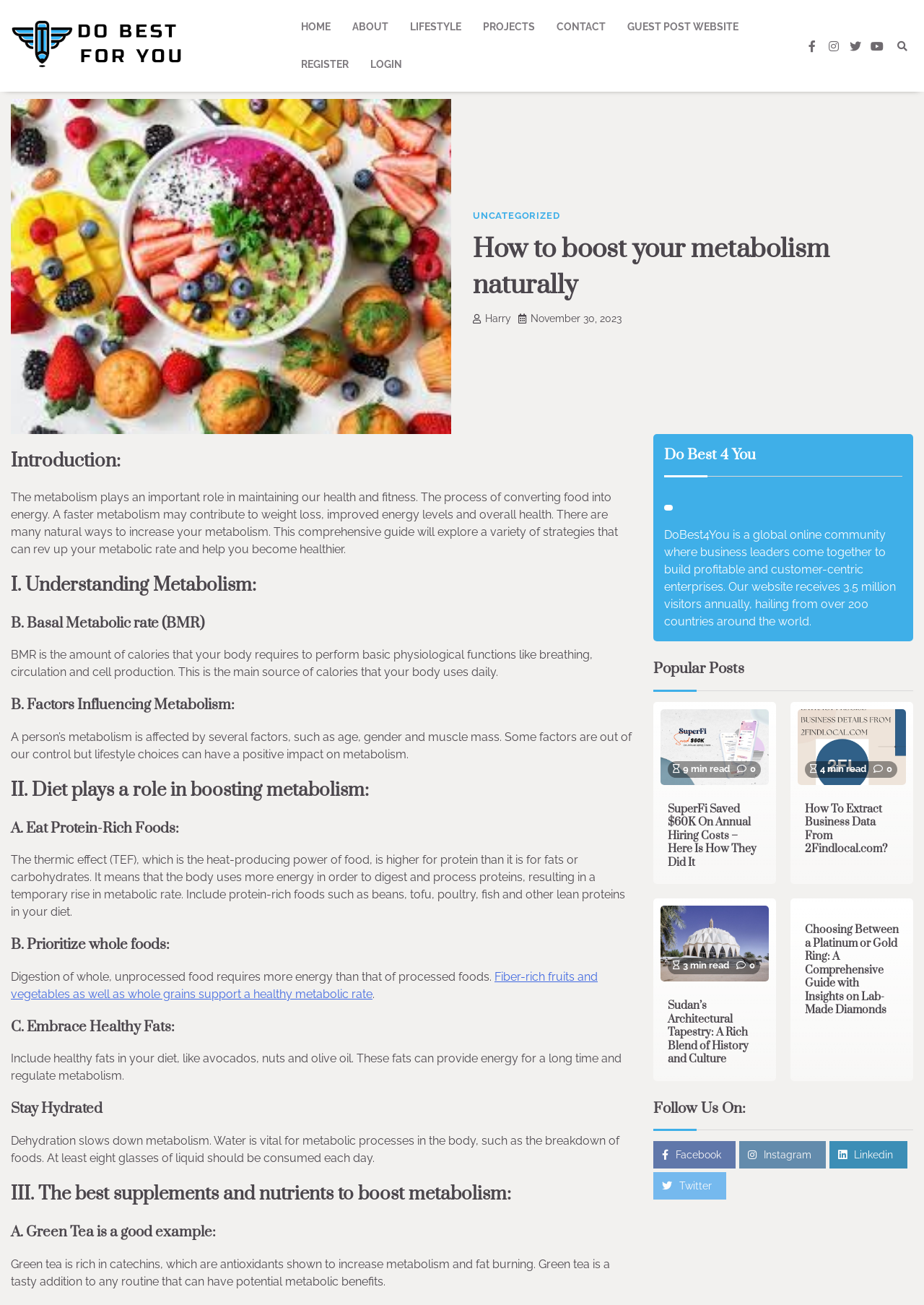Construct a thorough caption encompassing all aspects of the webpage.

This webpage is about boosting metabolism naturally, with a comprehensive guide on strategies to increase metabolic rate and improve overall health. At the top, there is a navigation menu with links to "HOME", "ABOUT", "LIFESTYLE", "PROJECTS", "CONTACT", "GUEST POST WEBSITE", "REGISTER", and "LOGIN". Below the navigation menu, there is a section with social media links to Facebook, Instagram, Twitter, and YouTube.

The main content of the webpage is divided into sections, starting with an introduction to metabolism and its importance for health and fitness. The introduction is followed by a section on understanding metabolism, which includes subheadings on basal metabolic rate (BMR) and factors influencing metabolism.

The next section focuses on diet and its role in boosting metabolism, with subheadings on eating protein-rich foods, prioritizing whole foods, and embracing healthy fats. There is also a section on staying hydrated and its importance for metabolic processes.

Further down the page, there is a section on the best supplements and nutrients to boost metabolism, with a specific example of green tea and its benefits.

On the right-hand side of the page, there is a complementary section with a heading "Do Best 4 You" and a brief description of the website as a global online community for business leaders. Below this, there is a section on popular posts, with links to articles on various topics, including business directory data scraping, extracting business data from 2Findlocal.com, Sudan's architectural tapestry, and choosing between platinum or gold rings.

At the bottom of the page, there is a section with social media links to Facebook, Instagram, LinkedIn, and Twitter, along with a heading "Follow Us On:".